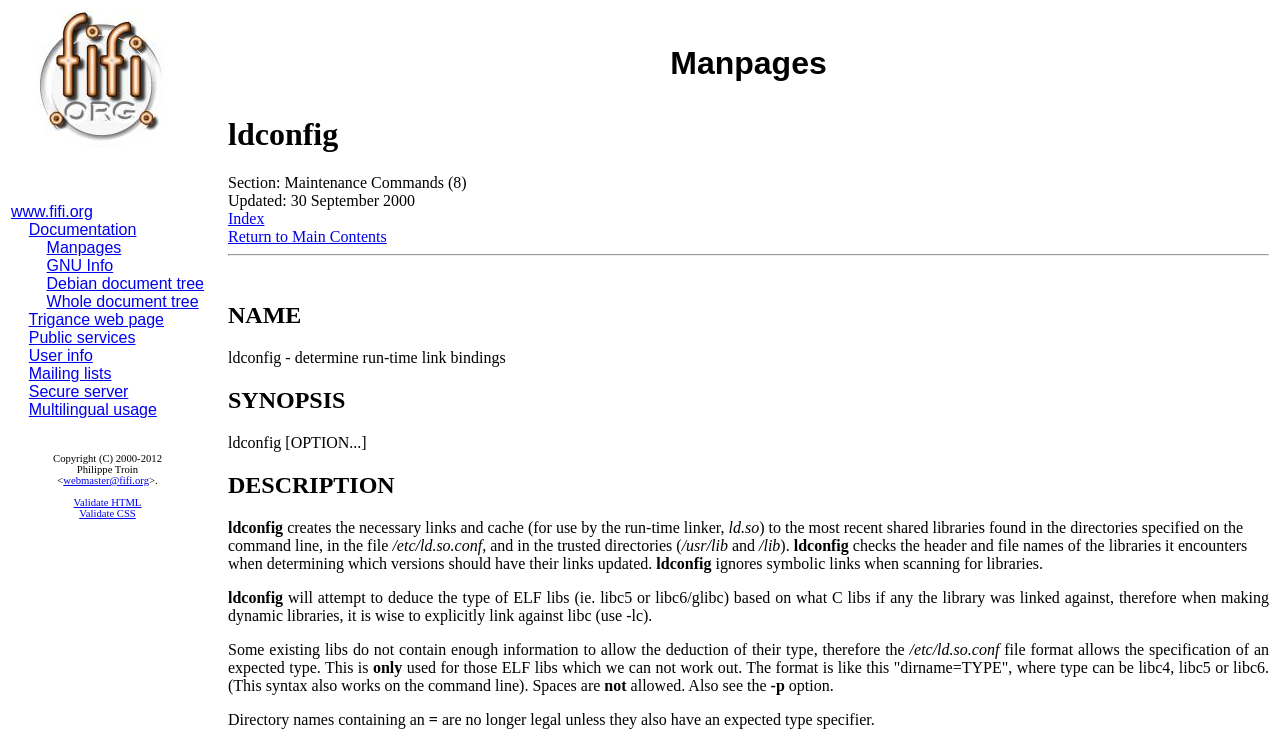Locate the bounding box coordinates of the UI element described by: "webmaster@fifi.org". Provide the coordinates as four float numbers between 0 and 1, formatted as [left, top, right, bottom].

[0.049, 0.637, 0.116, 0.651]